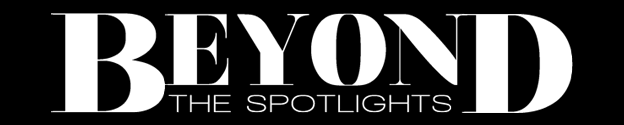Please provide a one-word or short phrase answer to the question:
What is the font style of 'BEYOND'?

bold and modern